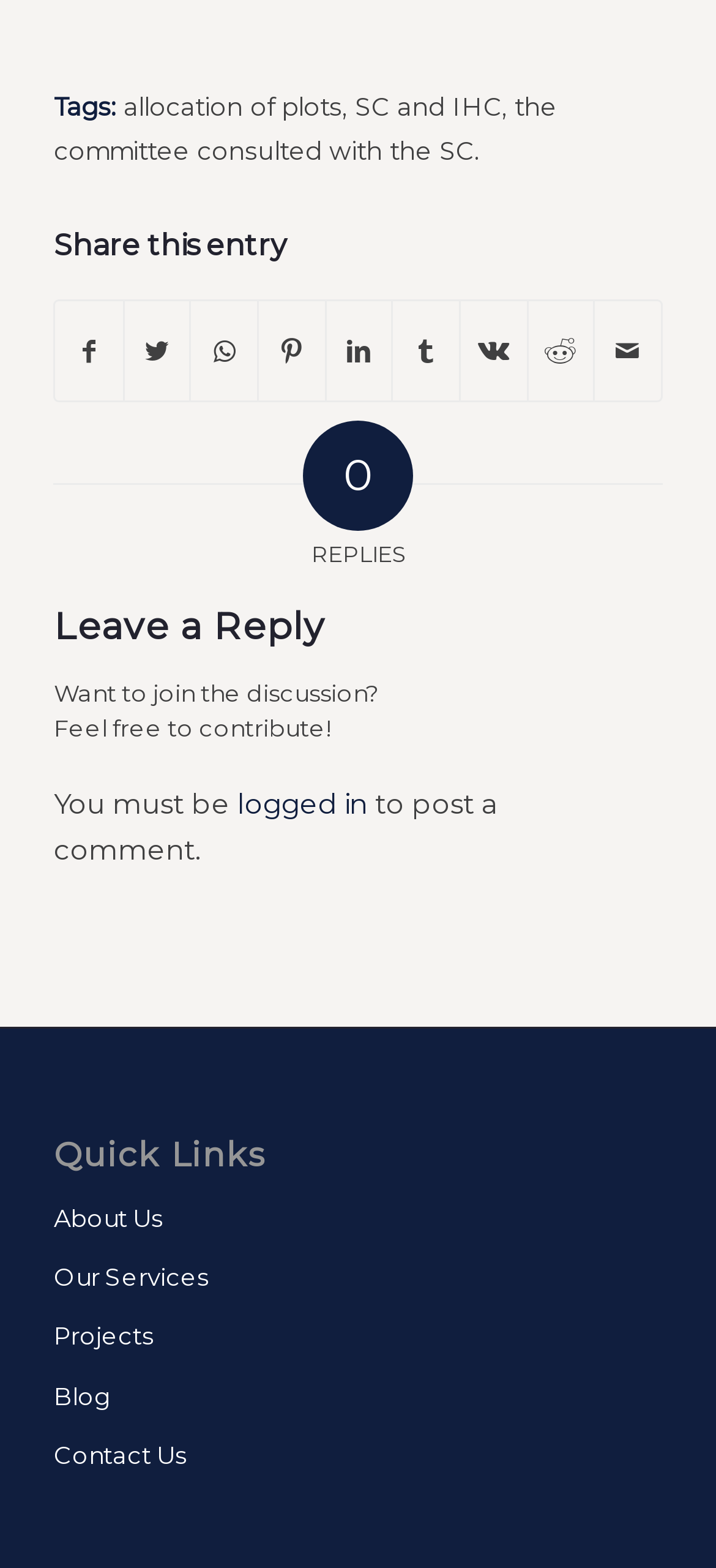How many social media platforms can you share this entry on?
Based on the screenshot, give a detailed explanation to answer the question.

The 'Share this entry' section contains links to share the content on various social media platforms, including Facebook, Twitter, WhatsApp, Pinterest, LinkedIn, Tumblr, Vk, Reddit, and Mail, which totals 9 platforms.